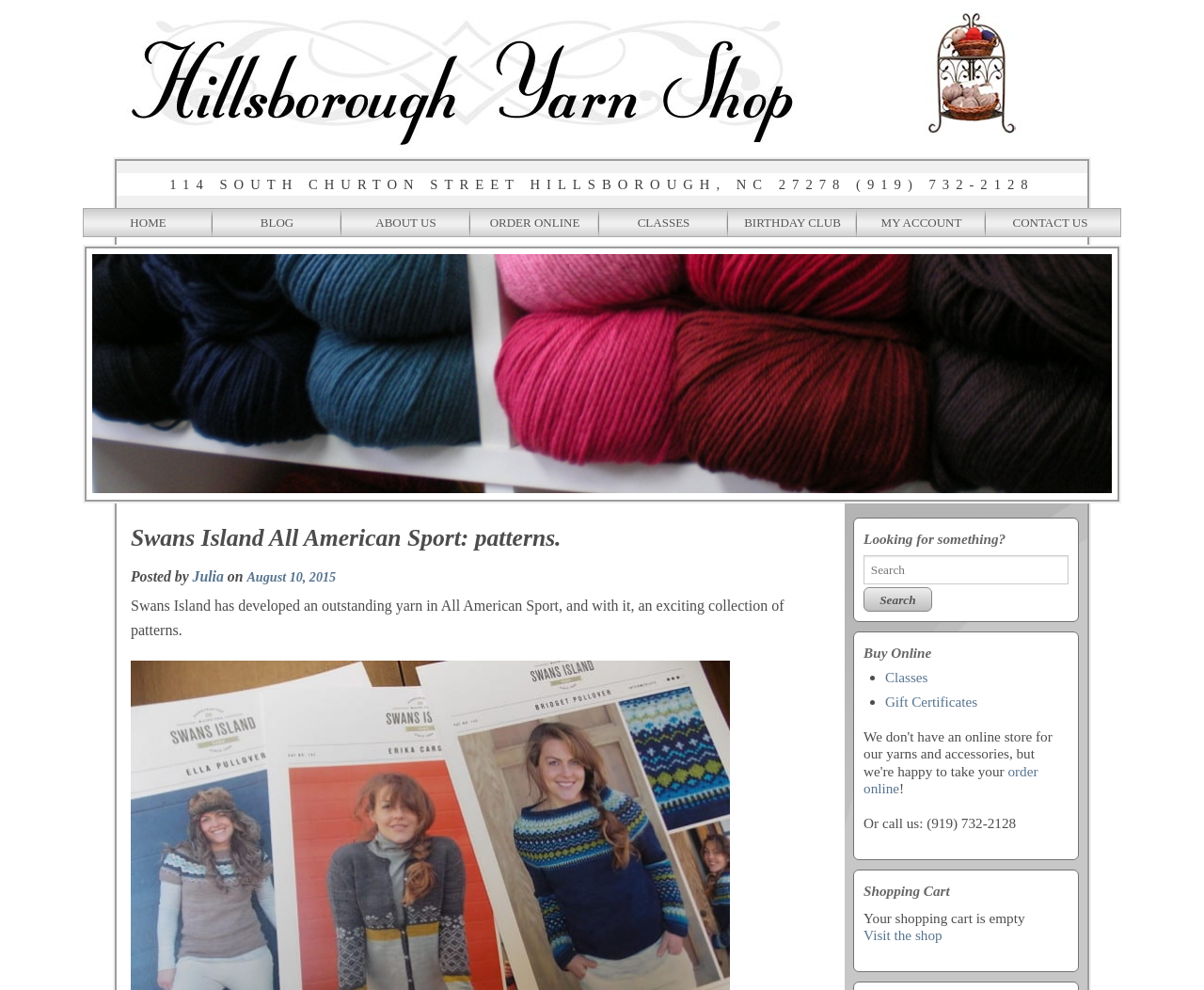What is the address of Hillsborough Yarn Shop? Using the information from the screenshot, answer with a single word or phrase.

114 SOUTH CHURTON STREET HILLSBOROUGH, NC 27278